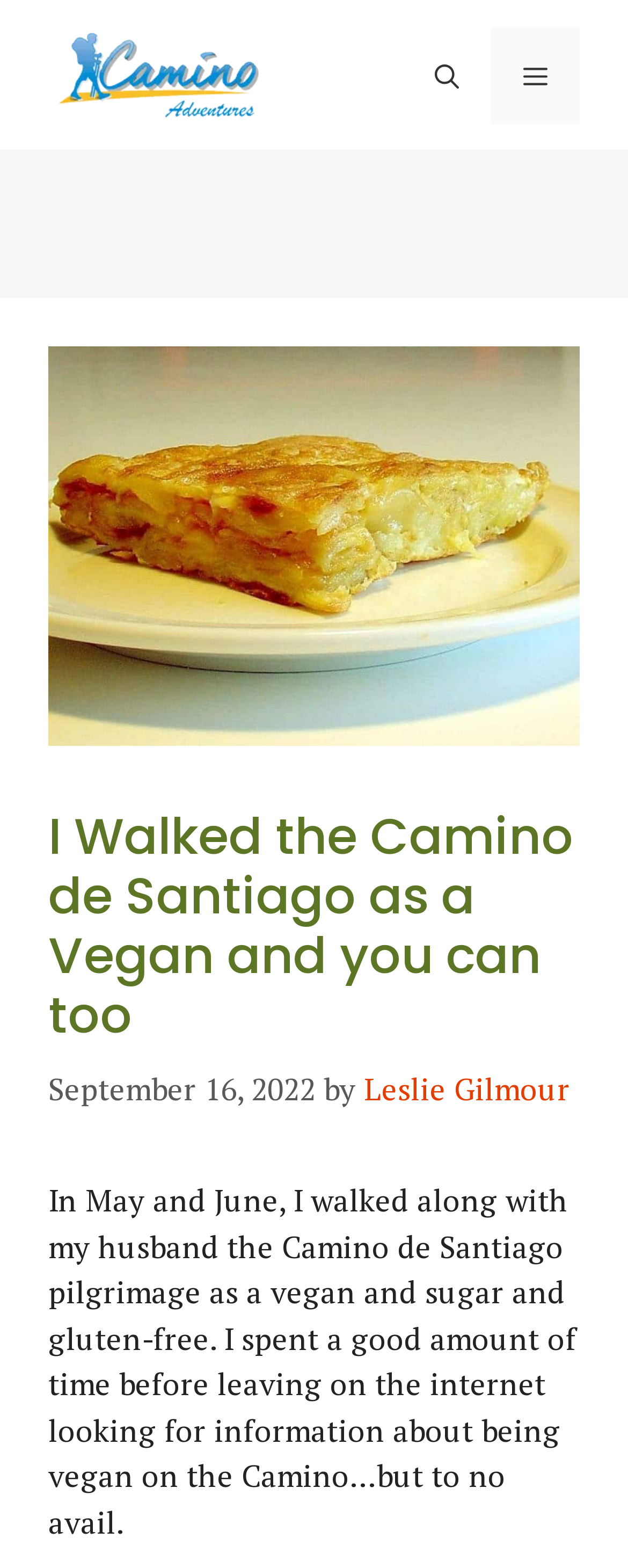Identify the headline of the webpage and generate its text content.

I Walked the Camino de Santiago as a Vegan and you can too